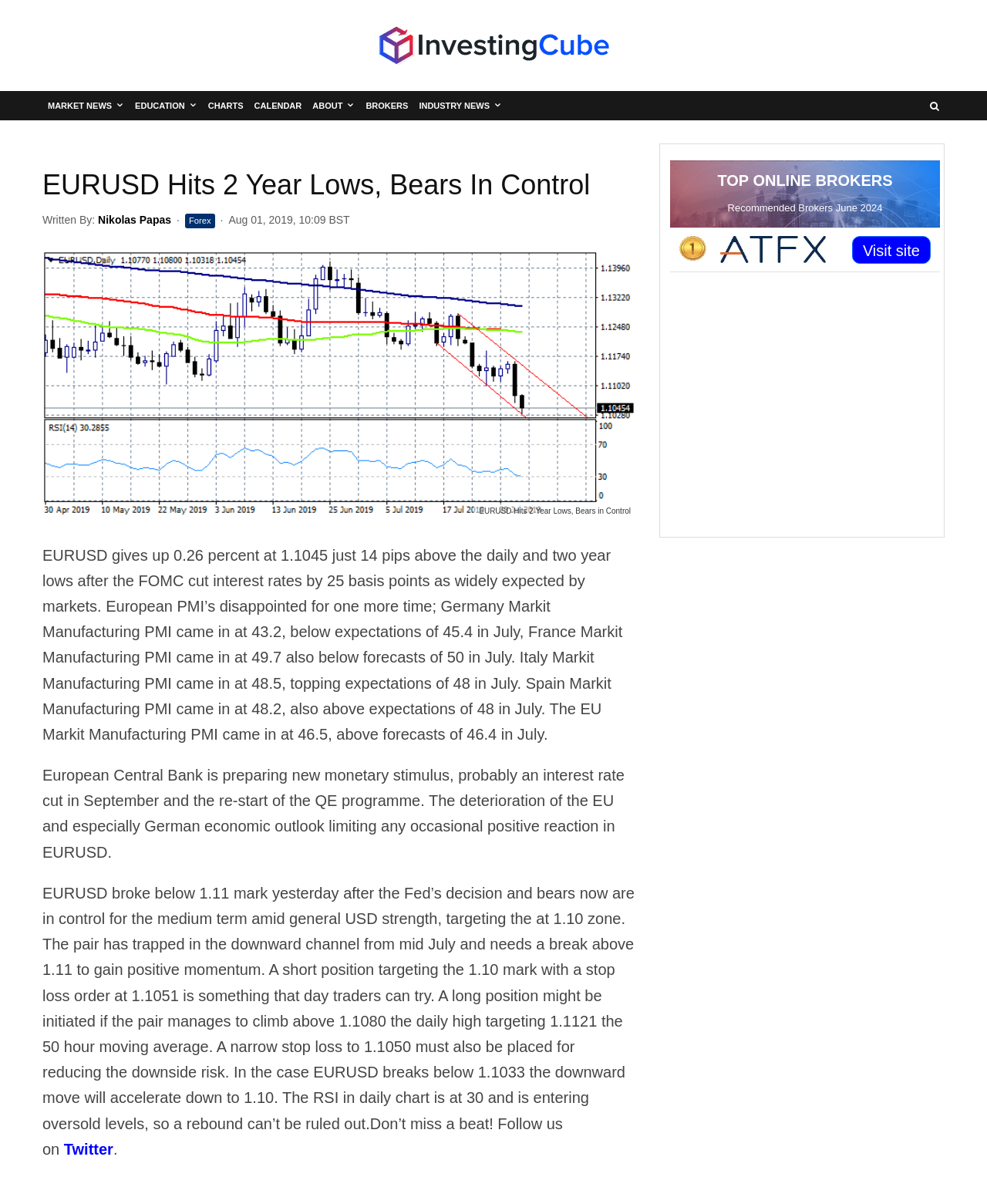Elaborate on the webpage's design and content in a detailed caption.

The webpage is about EURUSD market news, with a focus on the currency pair hitting 2-year lows. At the top, there are six links: "Market News", "Education", "Charts", "Calendar", "About", and "Brokers", which are evenly spaced and aligned horizontally. Below these links, there is a main content section with a heading "EURUSD Hits 2 Year Lows, Bears In Control". 

To the right of the heading, there is a link "Nikolas Papas" and a time stamp "Aug 01, 2019, 10:09 BST". Below the heading, there is an image related to the EURUSD market news. 

The main content is divided into three paragraphs. The first paragraph discusses the EURUSD market, mentioning the FOMC interest rate cut and European PMI data. The second paragraph talks about the European Central Bank's preparation for new monetary stimulus and the impact on the EURUSD market. The third paragraph provides trading advice and analysis for the EURUSD pair.

At the bottom of the page, there is a table with a heading "TOP ONLINE BROKERS Recommended Brokers June 2024". The table has one row with a grid cell containing an icon, a logo "ATFX", and a button "Visit site".